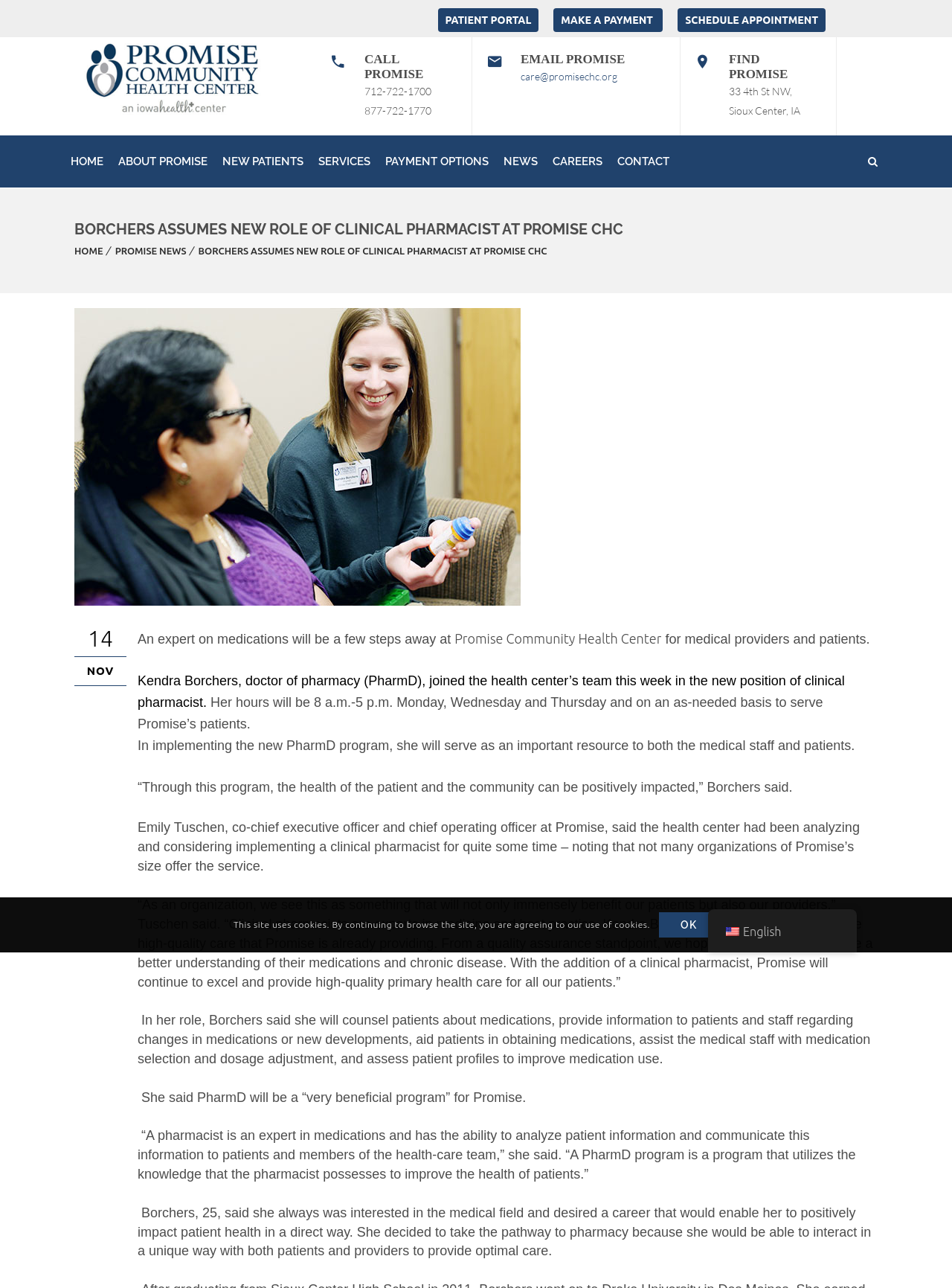Highlight the bounding box coordinates of the region I should click on to meet the following instruction: "Click the 'MAKE A PAYMENT' link".

[0.581, 0.006, 0.696, 0.025]